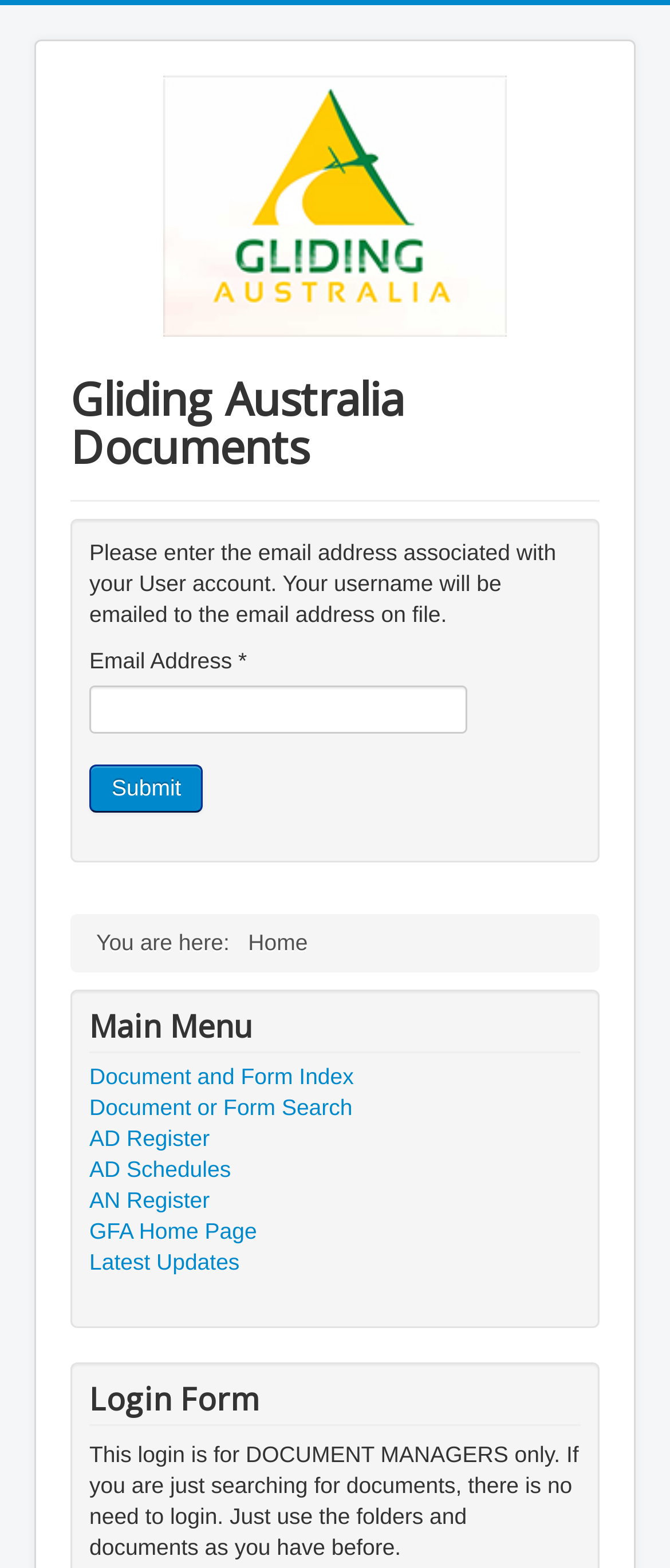Determine the bounding box coordinates for the HTML element described here: "Submit".

[0.133, 0.488, 0.304, 0.518]